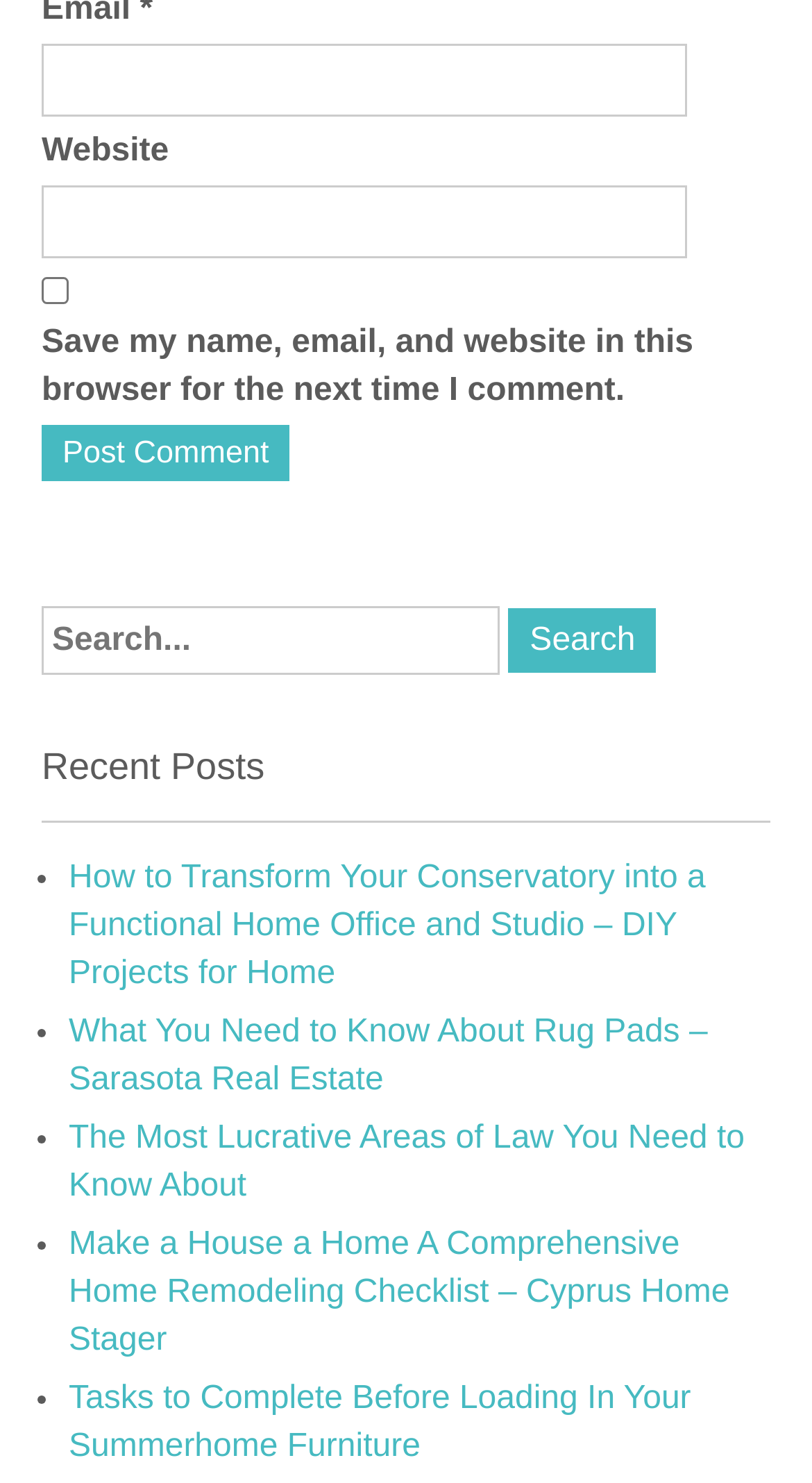Locate the bounding box coordinates of the element I should click to achieve the following instruction: "Post a comment".

[0.051, 0.286, 0.357, 0.324]